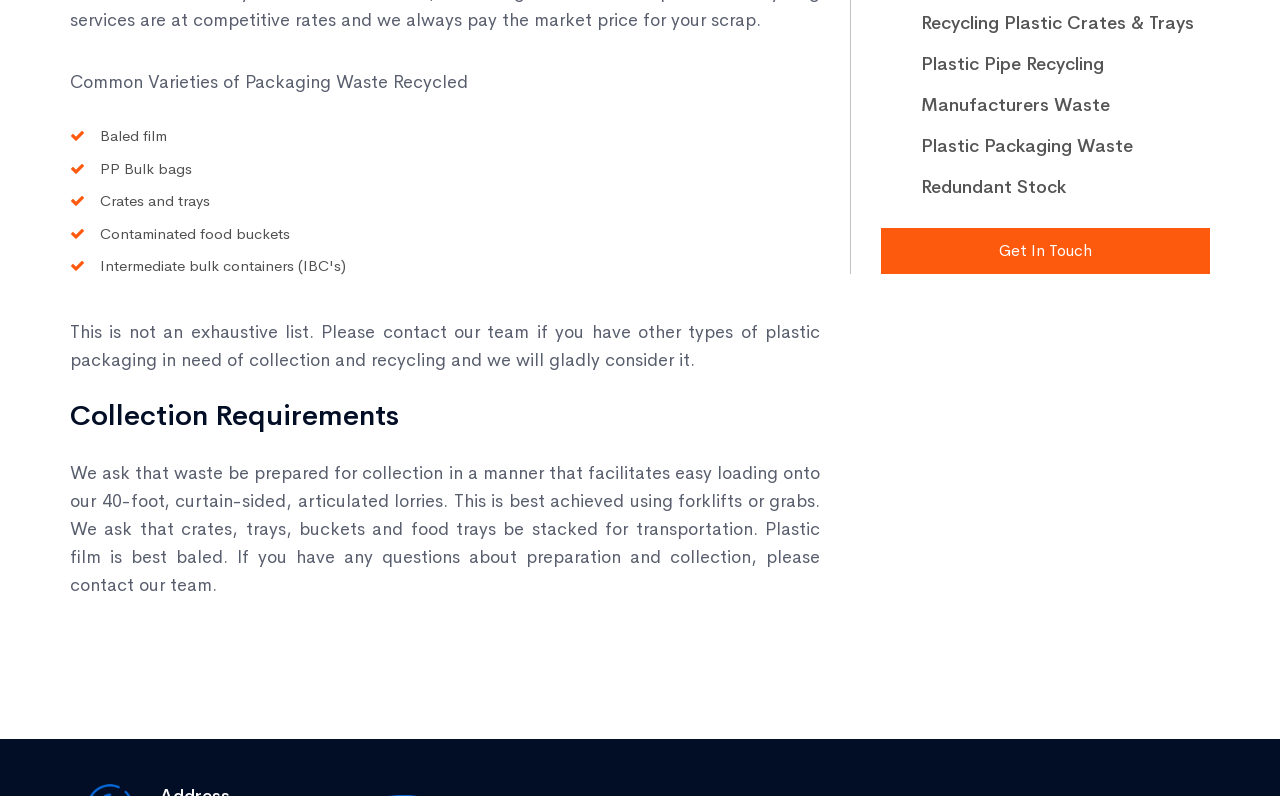Identify the bounding box coordinates of the HTML element based on this description: "Redundant Stock".

[0.688, 0.209, 0.945, 0.261]